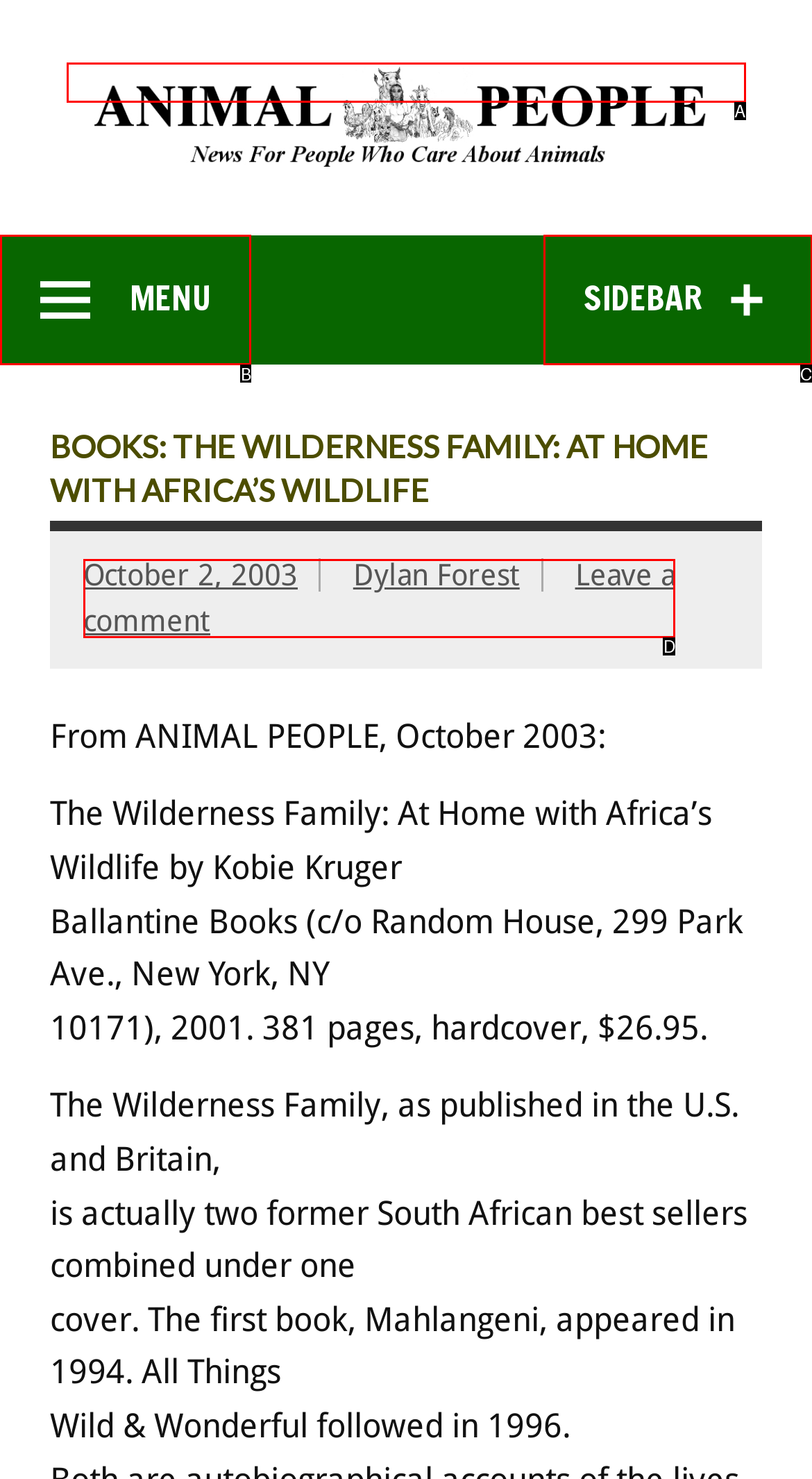What letter corresponds to the UI element described here: Leave a comment
Reply with the letter from the options provided.

D